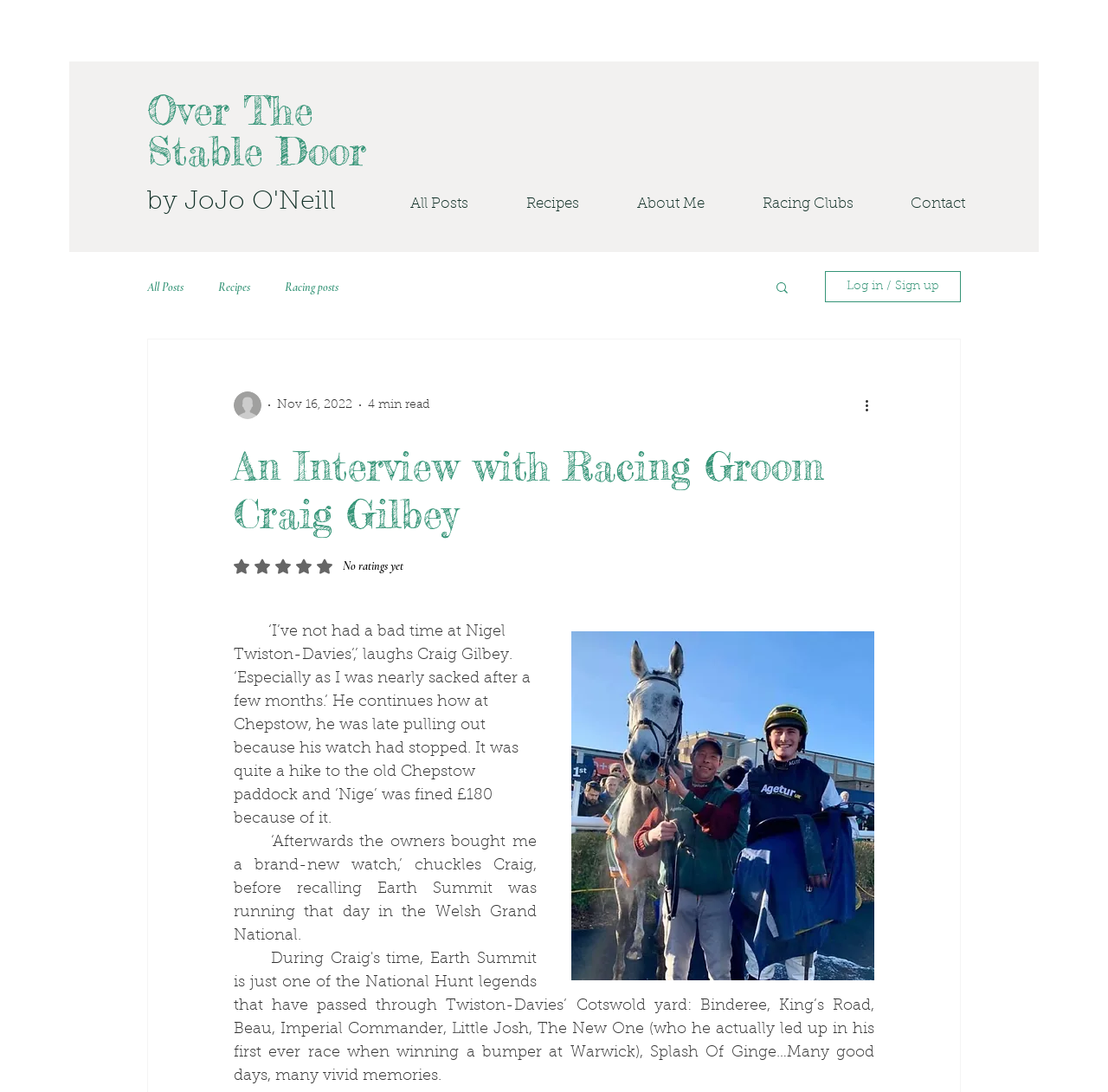Extract the main title from the webpage and generate its text.

An Interview with Racing Groom Craig Gilbey